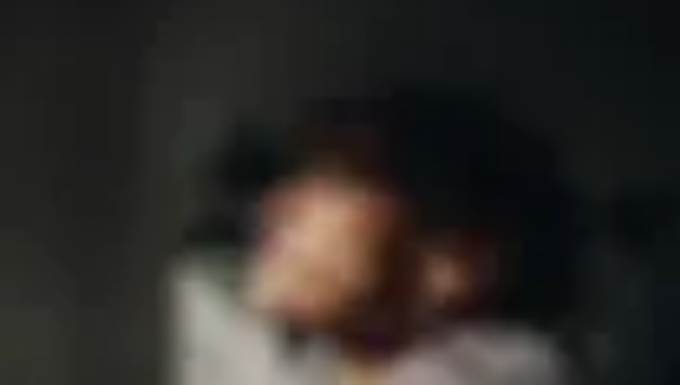What is the subject in the image doing?
Use the information from the image to give a detailed answer to the question.

The subject in the image is partially out of focus, suggesting that they are deep in thought or prayer, embodying the idea of seeking a connection with the divine.